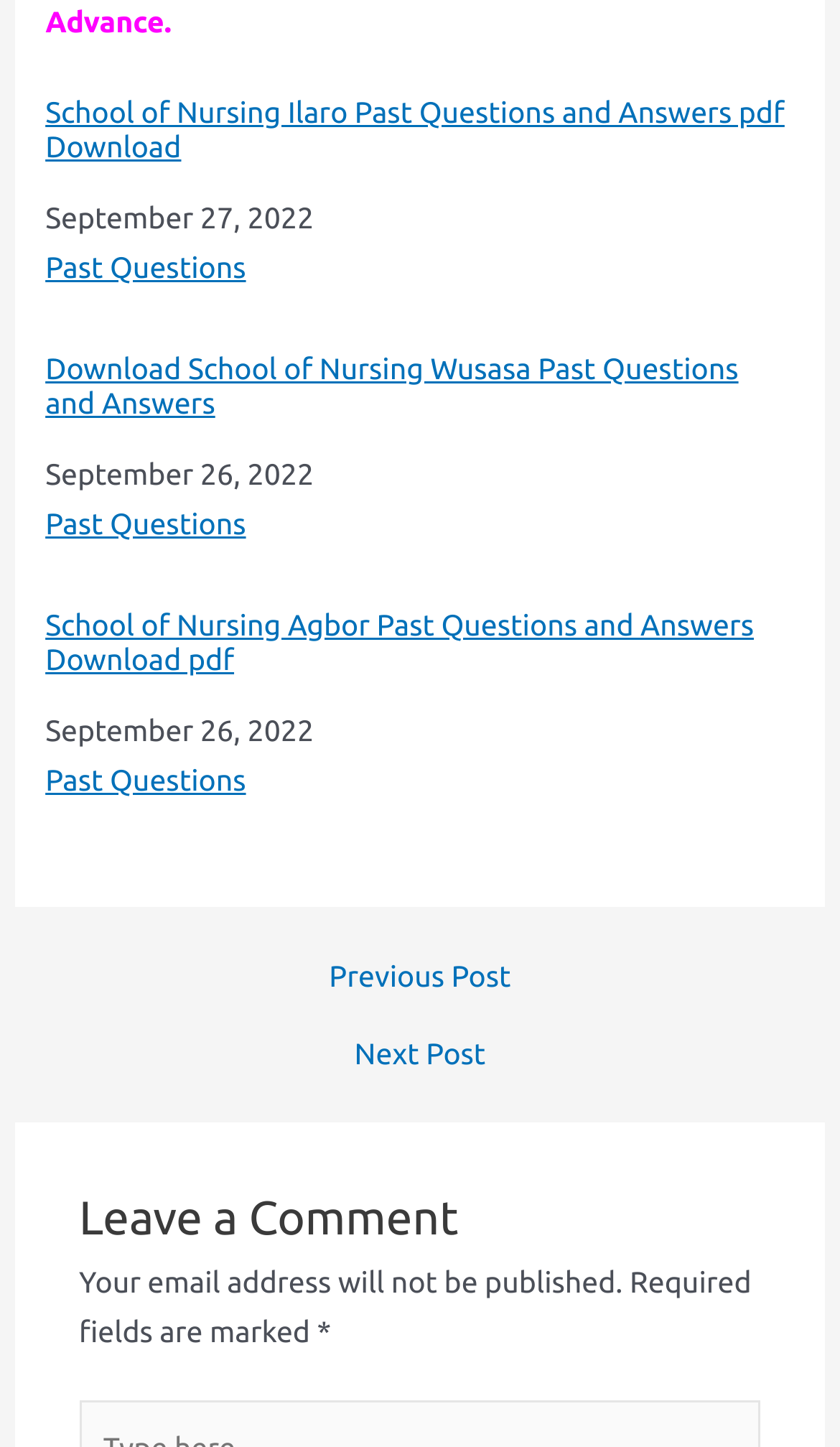Please find the bounding box coordinates of the element that must be clicked to perform the given instruction: "Go to Previous Post". The coordinates should be four float numbers from 0 to 1, i.e., [left, top, right, bottom].

[0.043, 0.665, 0.957, 0.685]